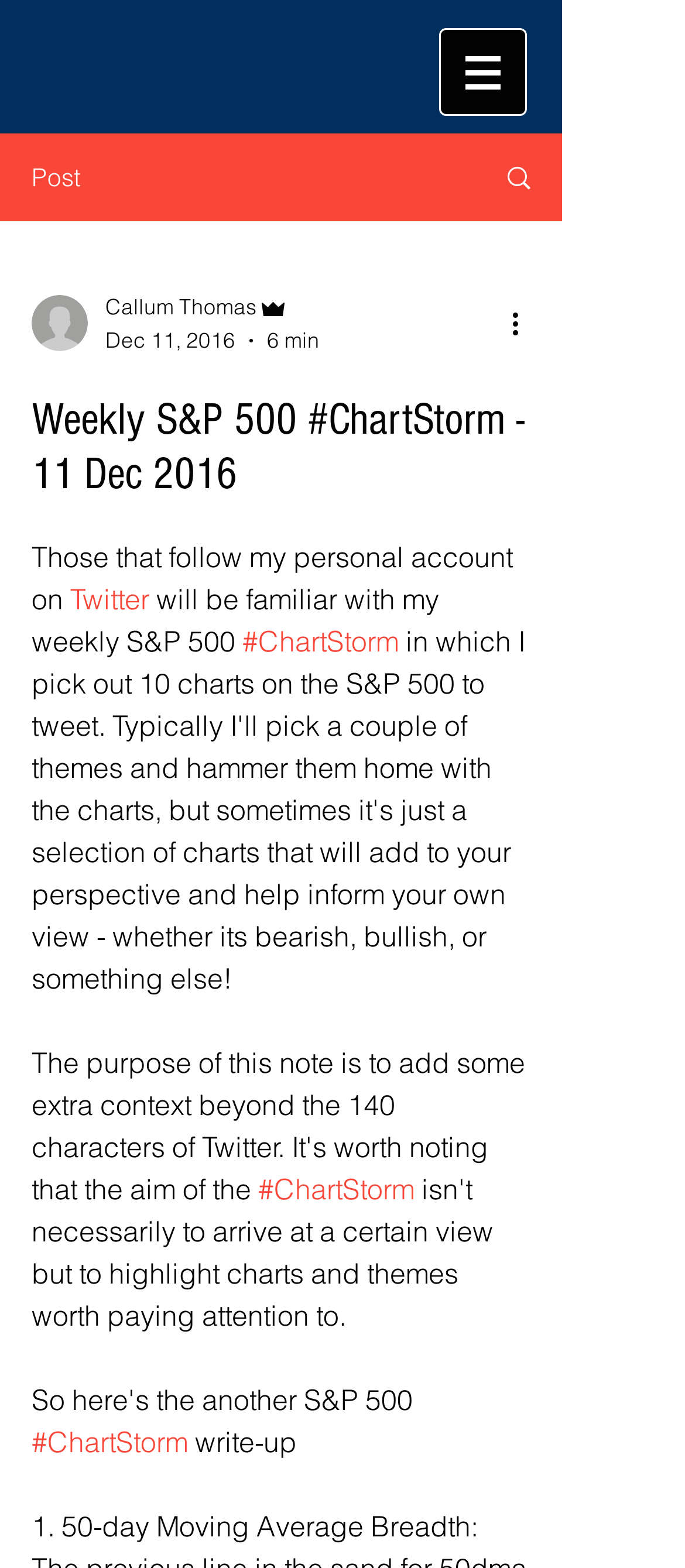How long does it take to read the article?
Answer the question with detailed information derived from the image.

The reading time can be found by looking at the generic element with the text '6 min', which is located below the author's name and date.